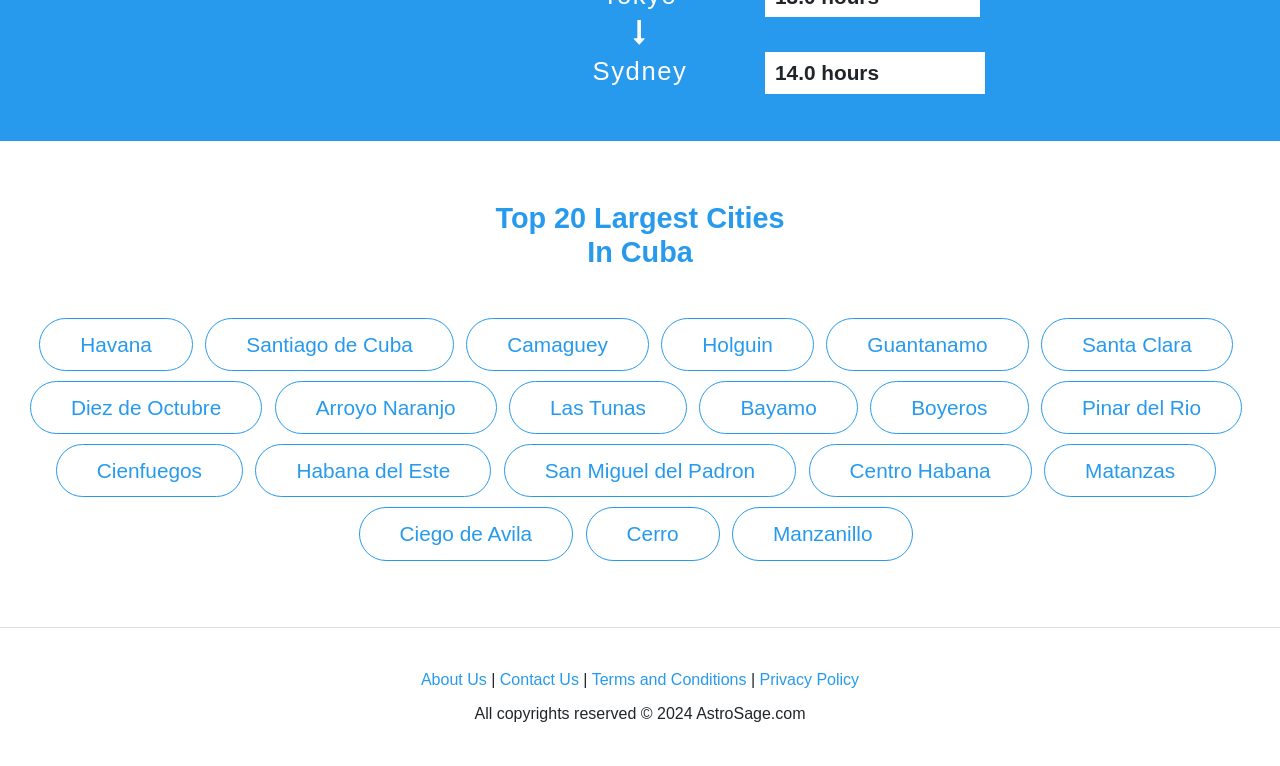Using the webpage screenshot, locate the HTML element that fits the following description and provide its bounding box: "Diez de Octubre".

[0.023, 0.497, 0.205, 0.567]